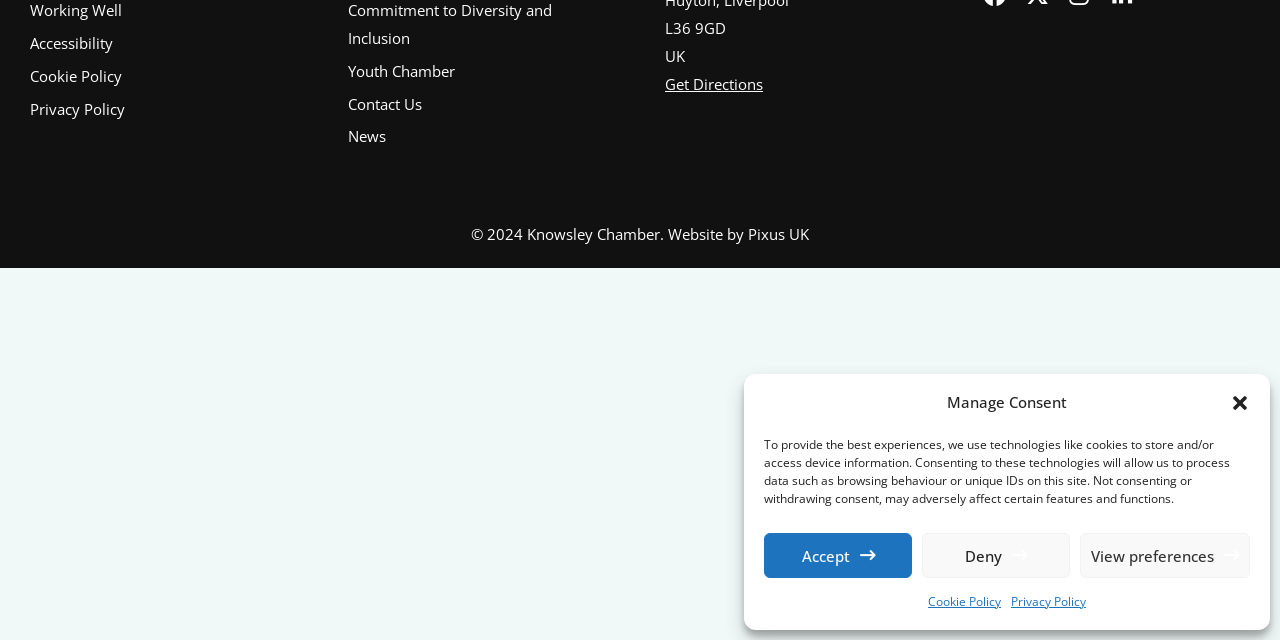Give the bounding box coordinates for the element described as: "Privacy Policy".

[0.023, 0.149, 0.232, 0.193]